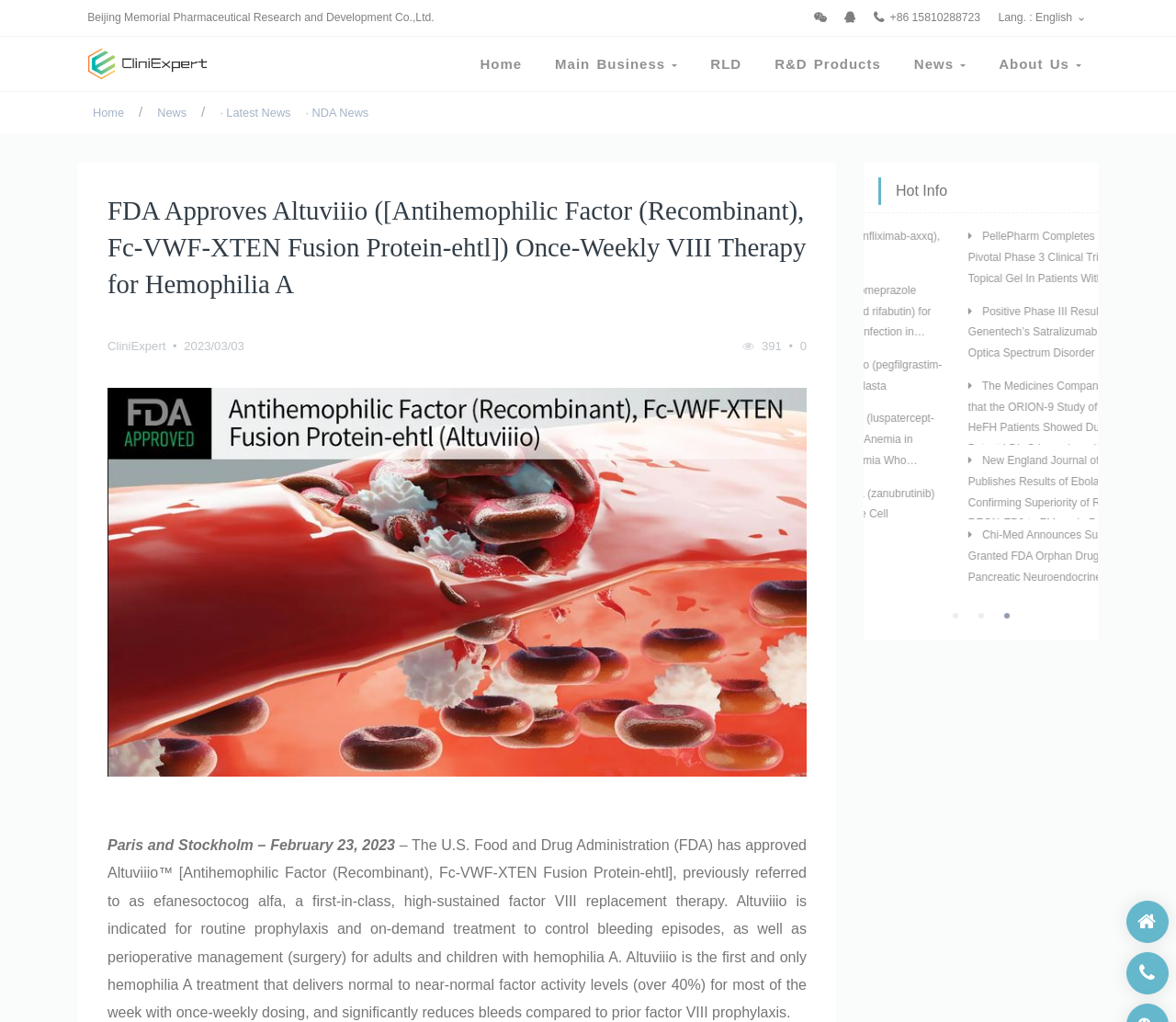Provide the bounding box coordinates of the UI element that matches the description: "· NDA News".

[0.247, 0.09, 0.313, 0.13]